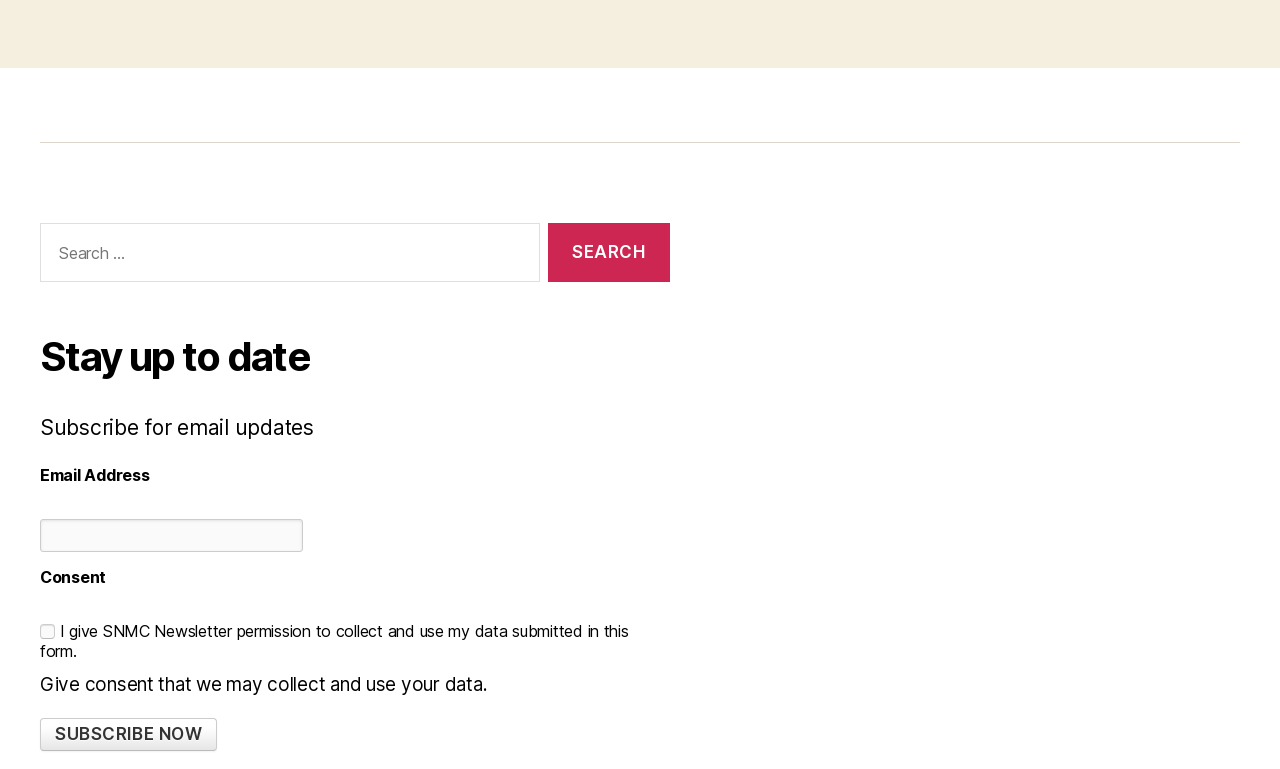Using the provided element description: "parent_node: Search for: value="Search"", identify the bounding box coordinates. The coordinates should be four floats between 0 and 1 in the order [left, top, right, bottom].

[0.428, 0.291, 0.523, 0.367]